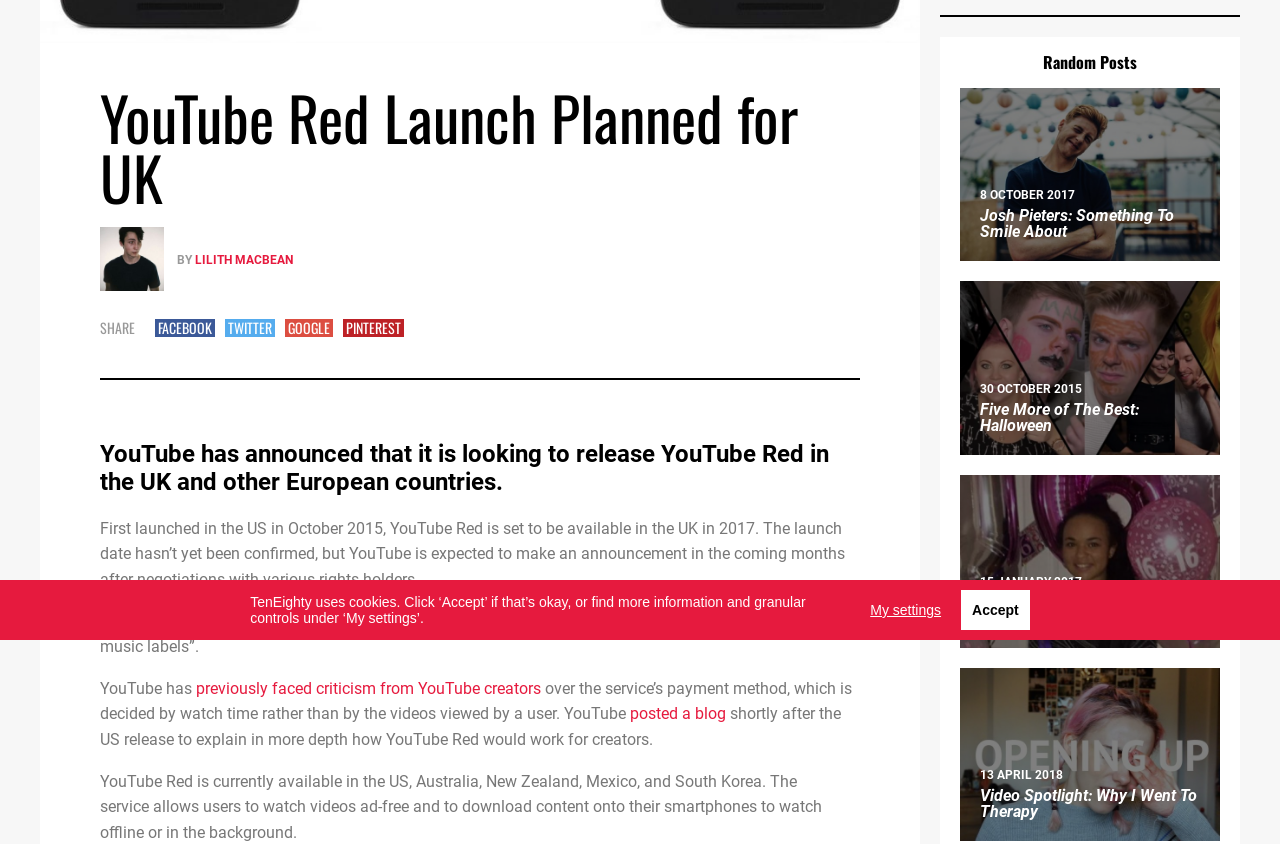Using the provided description: "Lilith MacBean", find the bounding box coordinates of the corresponding UI element. The output should be four float numbers between 0 and 1, in the format [left, top, right, bottom].

[0.152, 0.299, 0.229, 0.316]